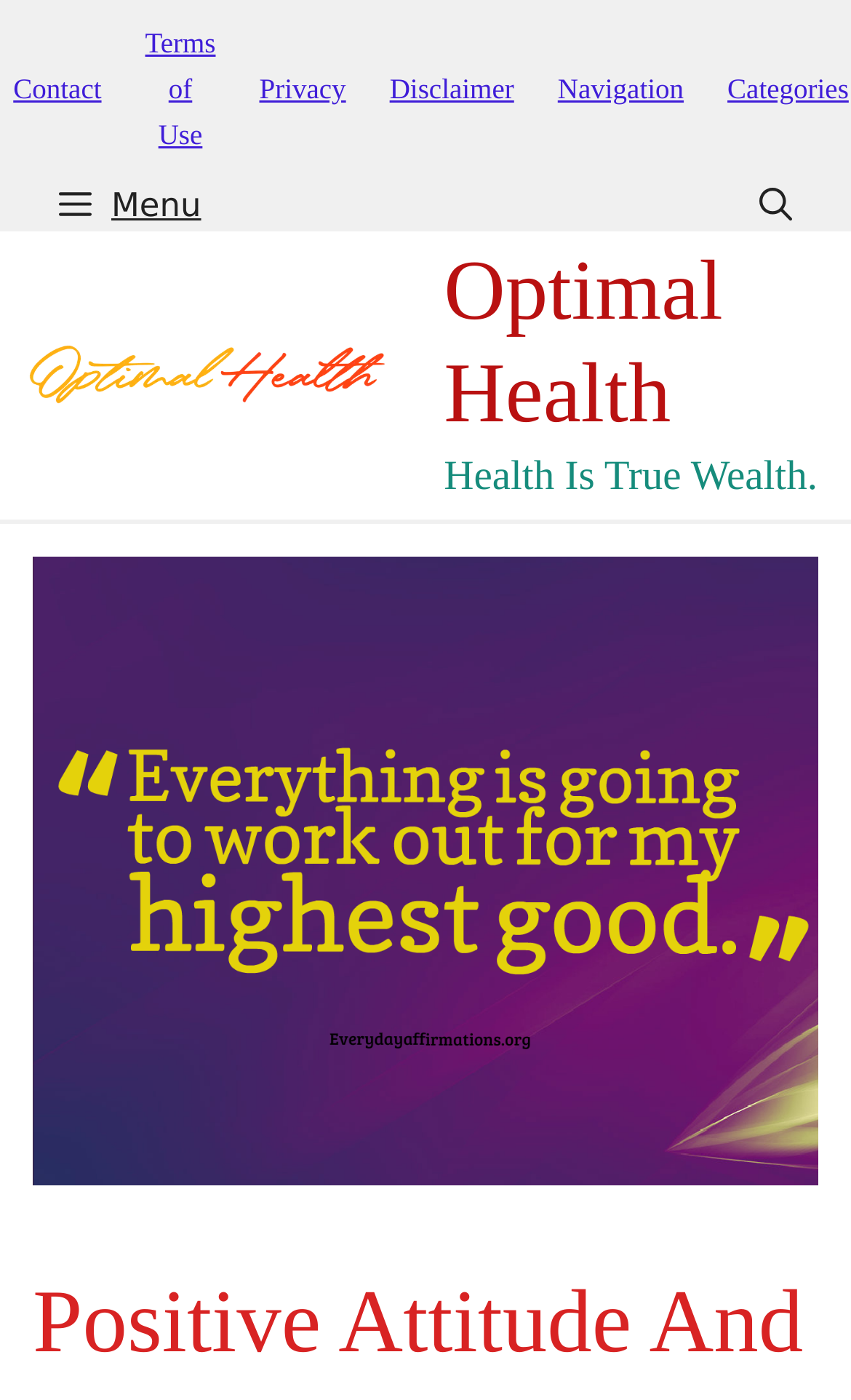Write a detailed summary of the webpage.

The webpage is about weight loss and optimal health, with a focus on the importance of a positive attitude and action. At the top left of the page, there are five links: "Contact", "Terms of Use", "Privacy", "Disclaimer", and "Navigation", followed by a "Categories" link at the top right. Below these links, there is a primary navigation menu with a "Menu" button on the left and an "Open search" button on the right.

The main banner of the site takes up most of the top section, with a link to "Optimal Health" on the left and an image of the same name below it. On the right side of the banner, there is another link to "Optimal Health" and a static text that reads "Health Is True Wealth." Below the banner, there is a large image that takes up most of the page, with a caption "Positive Attitude And Action Must be Required For Weight Loss".